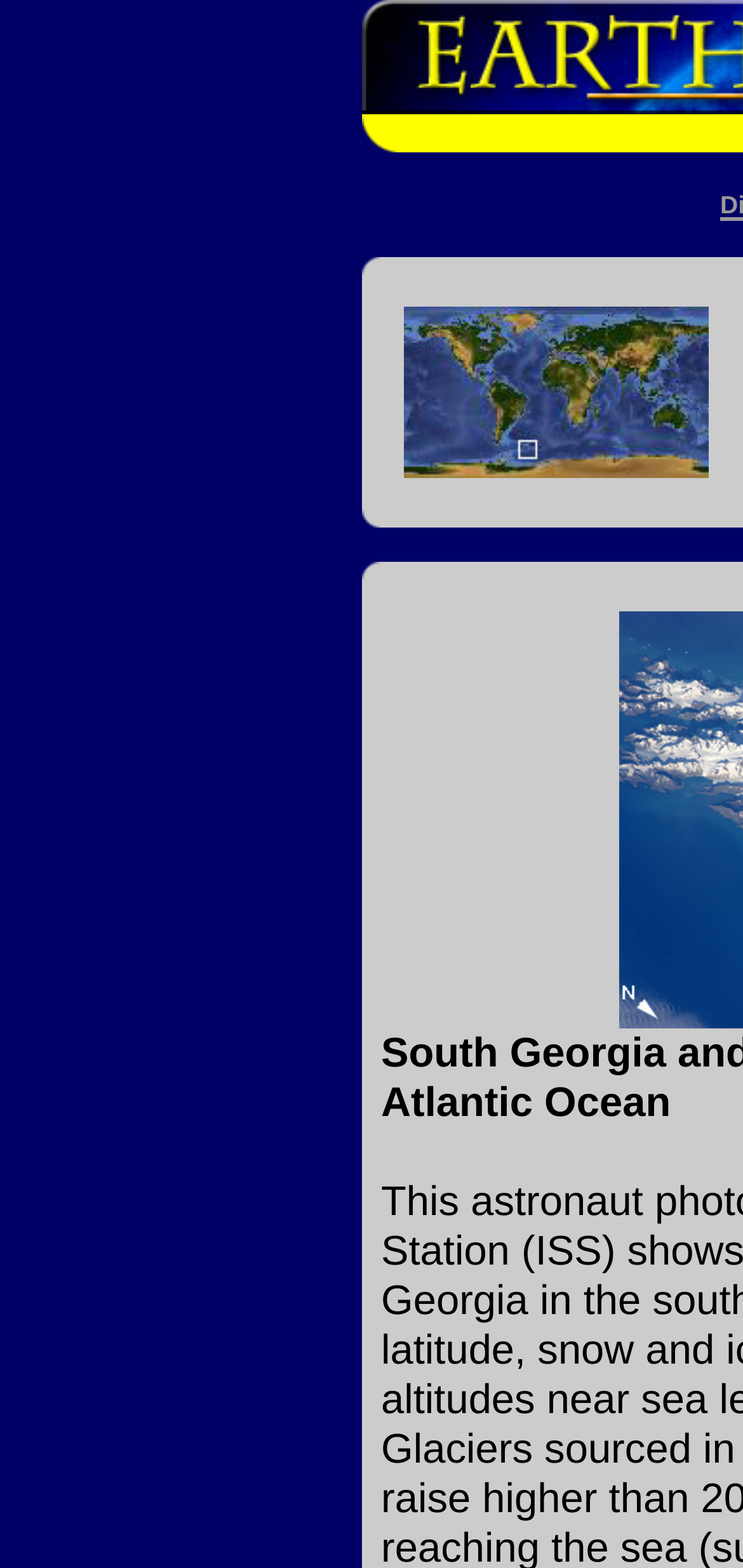What is the geographic location image about?
Answer the question with a single word or phrase derived from the image.

Image